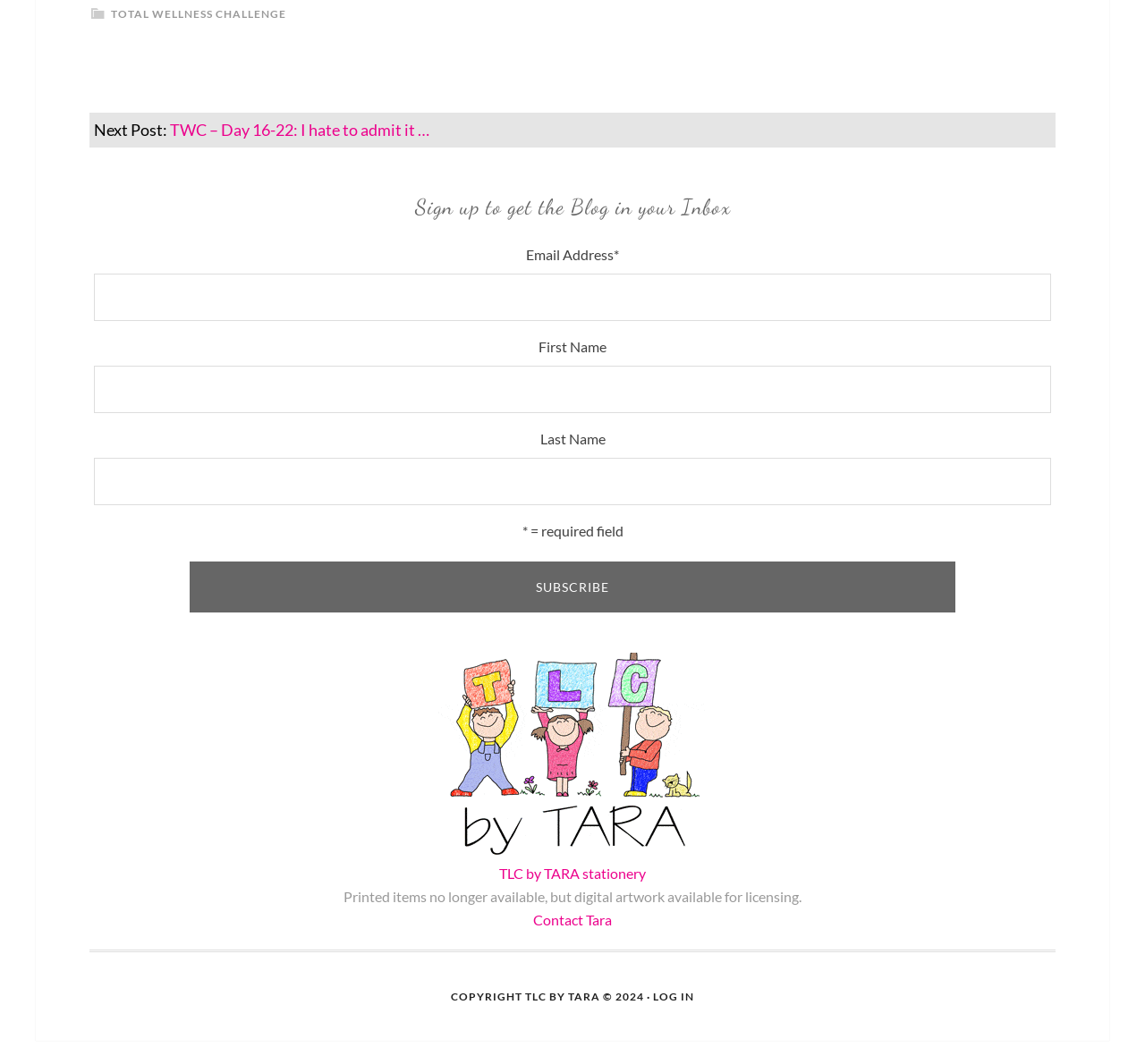What is the purpose of the form on this webpage?
Using the image as a reference, answer the question in detail.

The form on this webpage is used to subscribe to the blog. It asks for email address, first name, and last name, and has a 'Subscribe' button. This suggests that the purpose of the form is to allow users to receive the blog in their inbox.